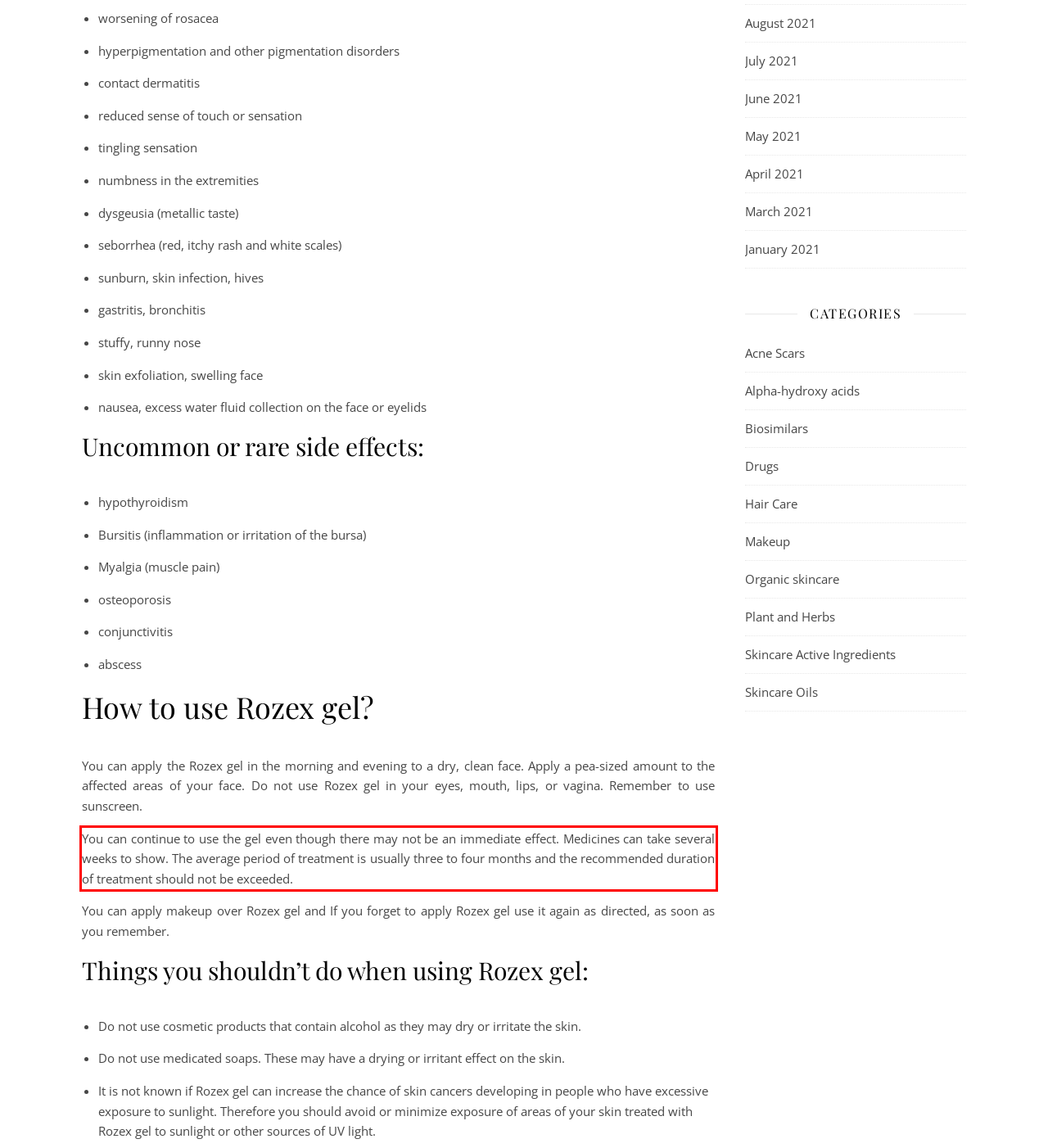From the provided screenshot, extract the text content that is enclosed within the red bounding box.

You can continue to use the gel even though there may not be an immediate effect. Medicines can take several weeks to show. The average period of treatment is usually three to four months and the recommended duration of treatment should not be exceeded.